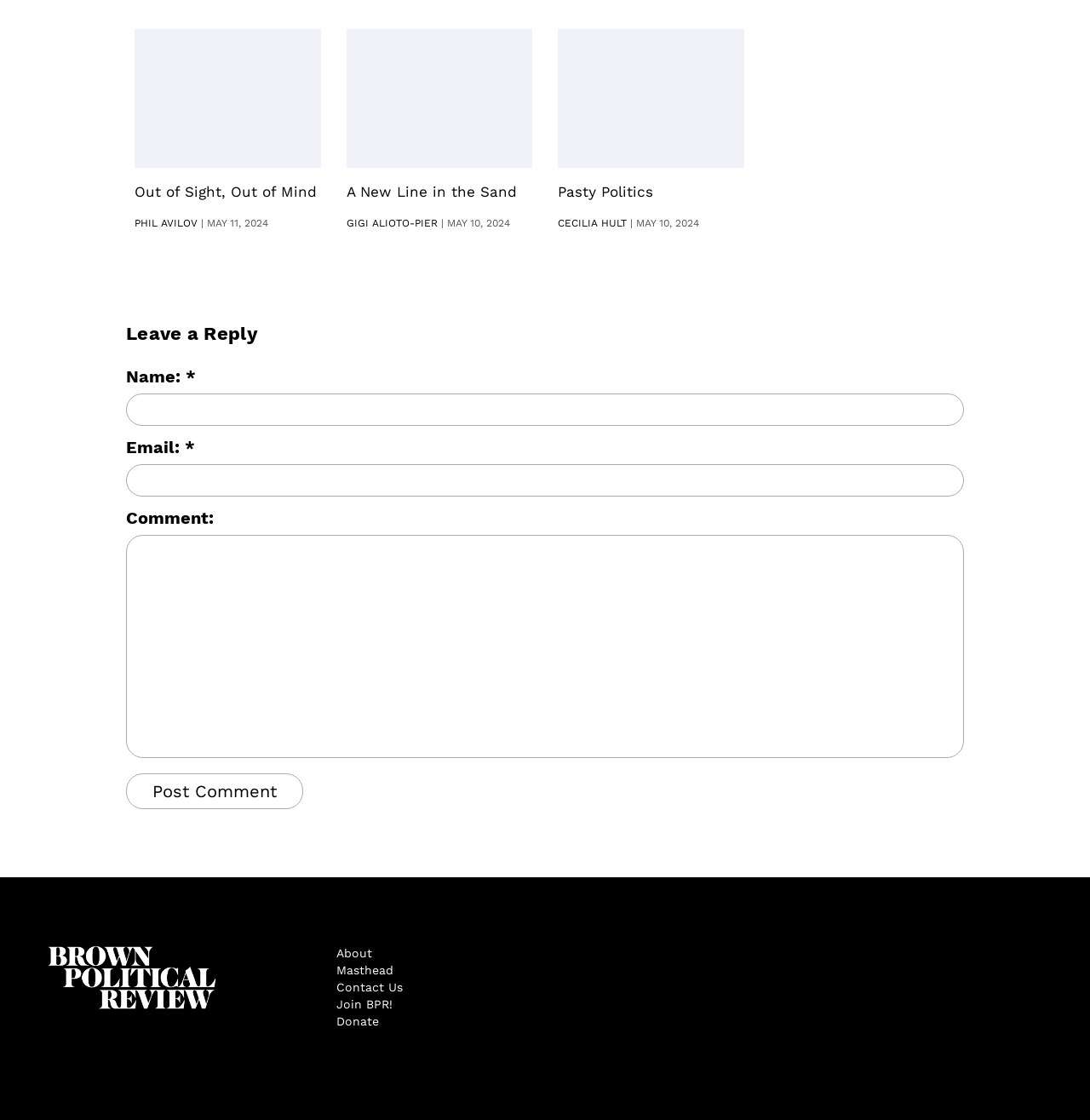Locate the bounding box coordinates of the segment that needs to be clicked to meet this instruction: "Click on the 'Donate' link in the footer".

[0.309, 0.905, 0.348, 0.918]